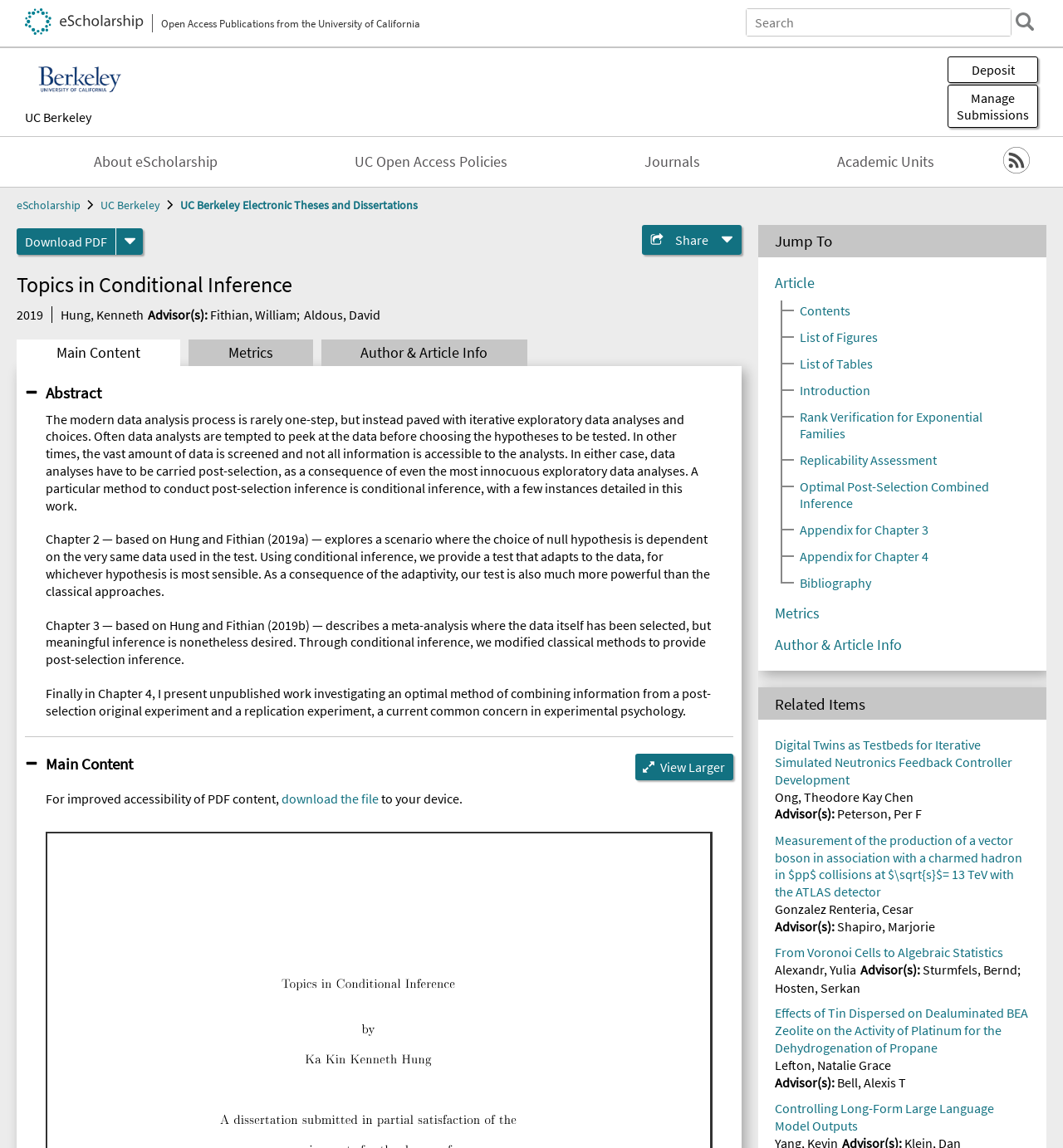From the given element description: "Author & Article Info", find the bounding box for the UI element. Provide the coordinates as four float numbers between 0 and 1, in the order [left, top, right, bottom].

[0.729, 0.554, 0.848, 0.57]